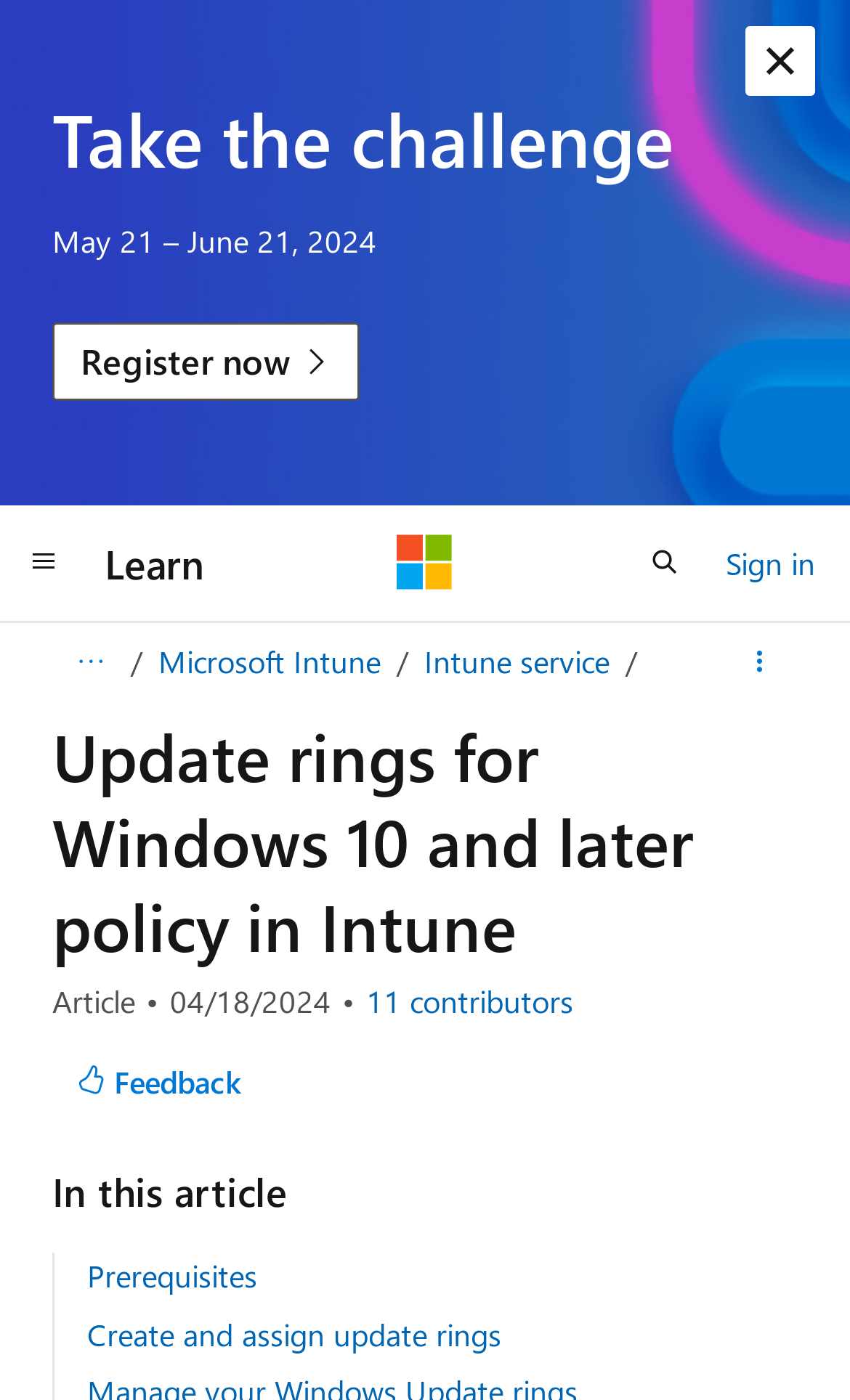Locate the bounding box of the UI element described in the following text: "Prerequisites".

[0.103, 0.897, 0.303, 0.926]